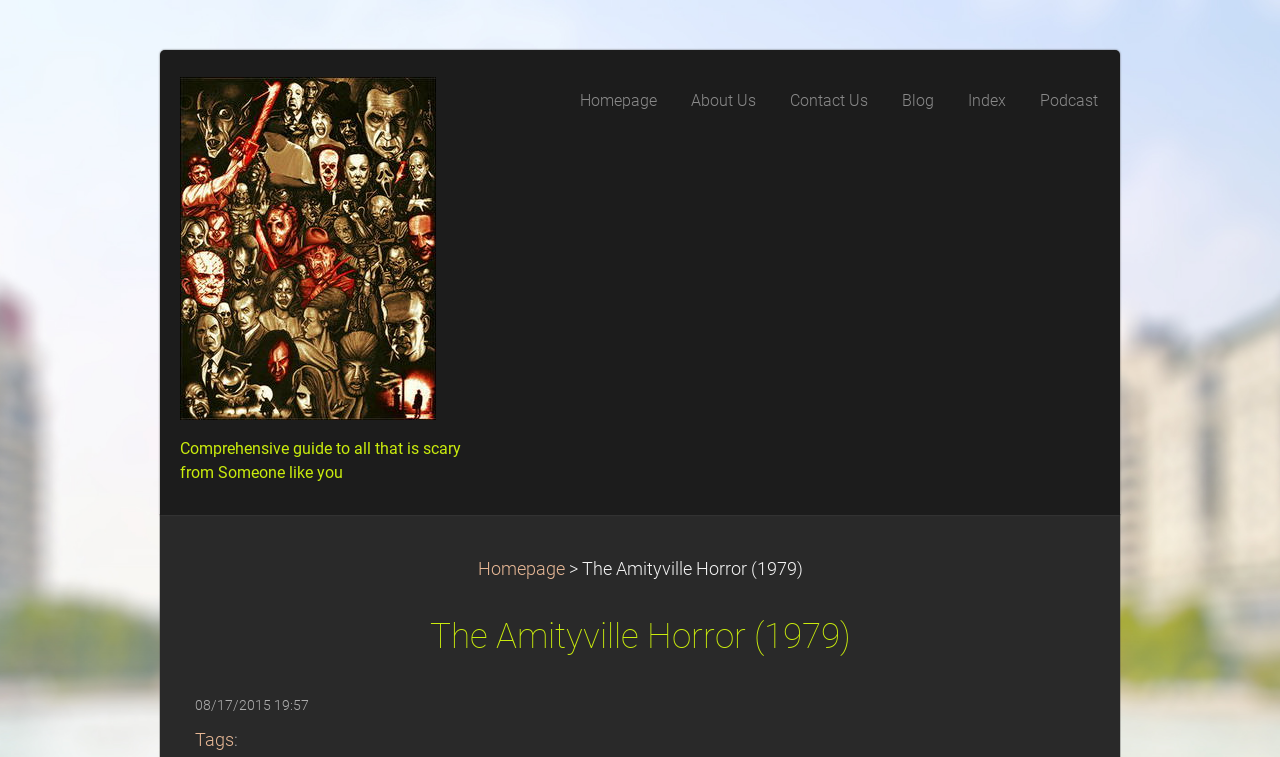Using the provided element description "Contact Us", determine the bounding box coordinates of the UI element.

[0.605, 0.103, 0.691, 0.163]